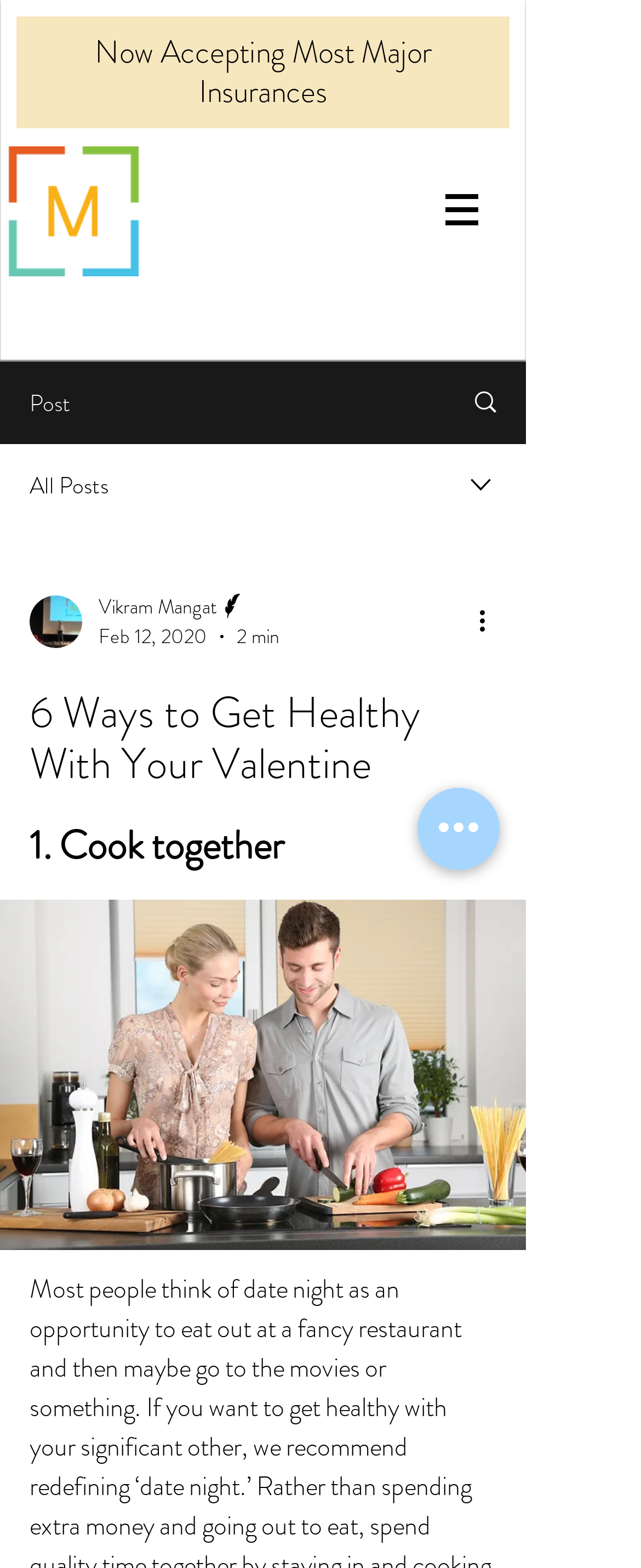Produce an extensive caption that describes everything on the webpage.

This webpage appears to be a blog post or article titled "6 Ways to Get Healthy With Your Valentine". At the top, there is a heading that reads "Now Accepting Most Major Insurances". Below this, there is a navigation menu labeled "Site" with a dropdown button and an image. To the left of the navigation menu, there are several links and buttons, including a "Post" link, an "All Posts" link, and a combobox with a dropdown menu.

The main content of the webpage is the article itself, which is divided into sections. The first section is titled "1. Cook together" and is likely the first of six ways to get healthy with your Valentine. The article is written by Vikram Mangat, a writer, and was published on February 12, 2020. The estimated reading time is 2 minutes.

There are several images throughout the webpage, including a writer's picture, icons, and other graphics. At the bottom of the page, there is a button labeled "More actions" and another button labeled "Quick actions". Overall, the webpage has a clean and organized layout, making it easy to navigate and read.